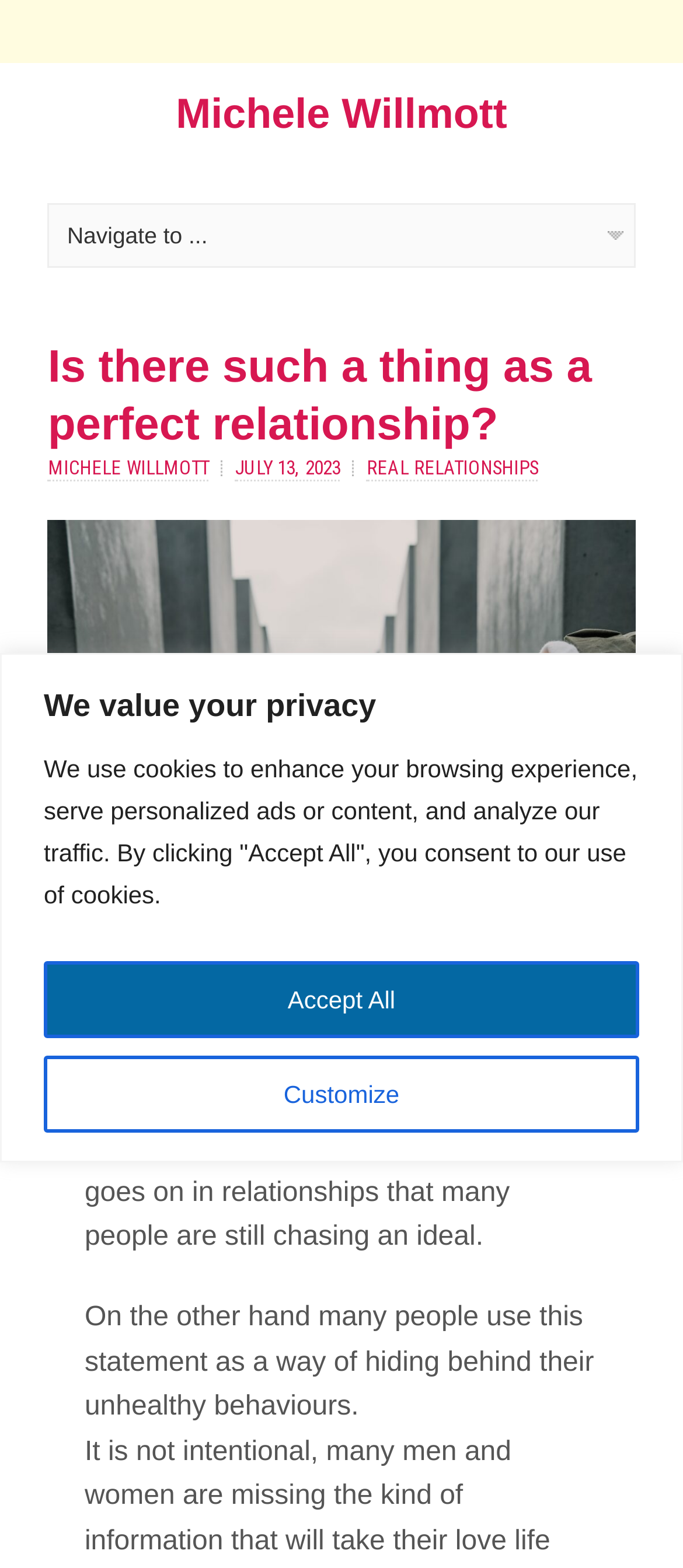Identify the coordinates of the bounding box for the element that must be clicked to accomplish the instruction: "visit the REAL RELATIONSHIPS page".

[0.537, 0.292, 0.788, 0.307]